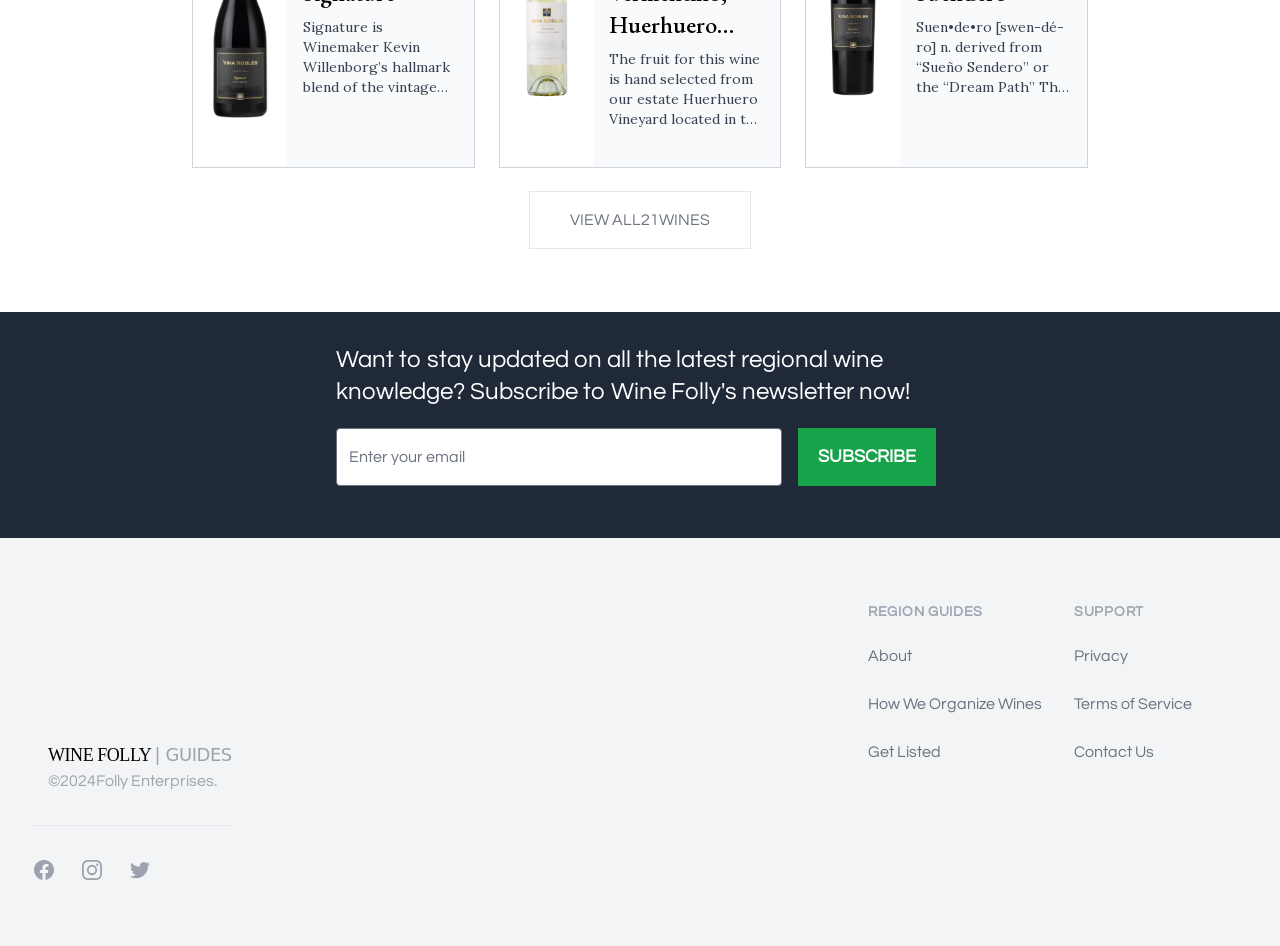Return the bounding box coordinates of the UI element that corresponds to this description: "Get Listed". The coordinates must be given as four float numbers in the range of 0 and 1, [left, top, right, bottom].

[0.678, 0.786, 0.735, 0.803]